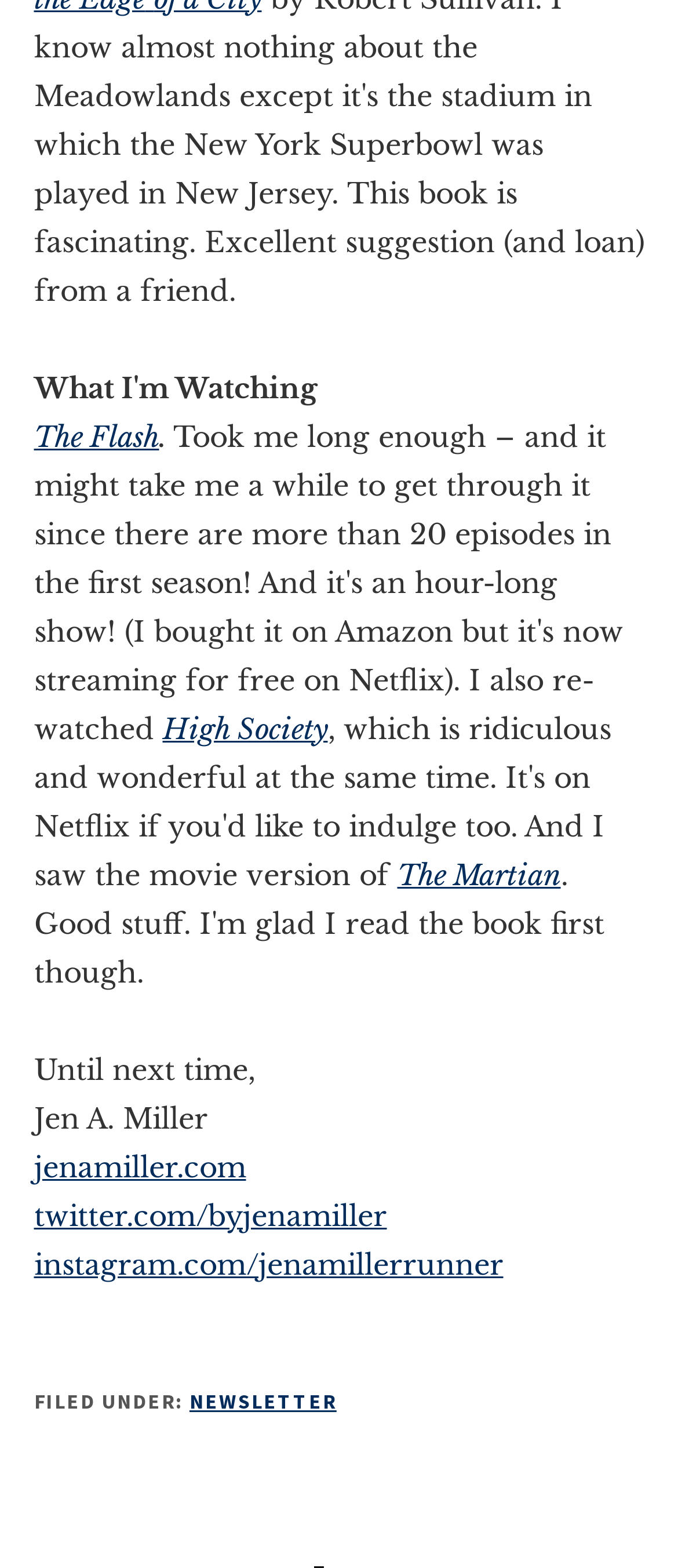Based on the image, provide a detailed and complete answer to the question: 
How many links are in the footer?

I counted the number of links in the footer section, which starts from 'FILED UNDER:' and includes 'NEWSLETTER', 'jenamiller.com', 'twitter.com/byjenamiller', and 'instagram.com/jenamillerrunner'.